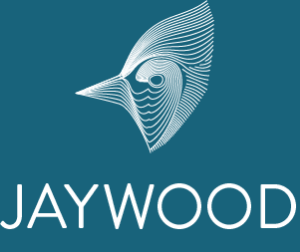Give a detailed account of what is happening in the image.

The image features a stylized logo of "Jaywood," which prominently displays a geometric representation of a bird facing right. The bird's design incorporates flowing, intricate lines that create an elegant and modern appearance. Below the bird, the name "JAYWOOD" is presented in bold, clear typography, emphasizing the brand's identity. The overall color scheme is a calming teal background, which enhances the visual appeal and reinforces a sense of professionalism and creativity. This logo represents the Jaywood agency, which focuses on insights about direct traffic and brand strength in the digital landscape.